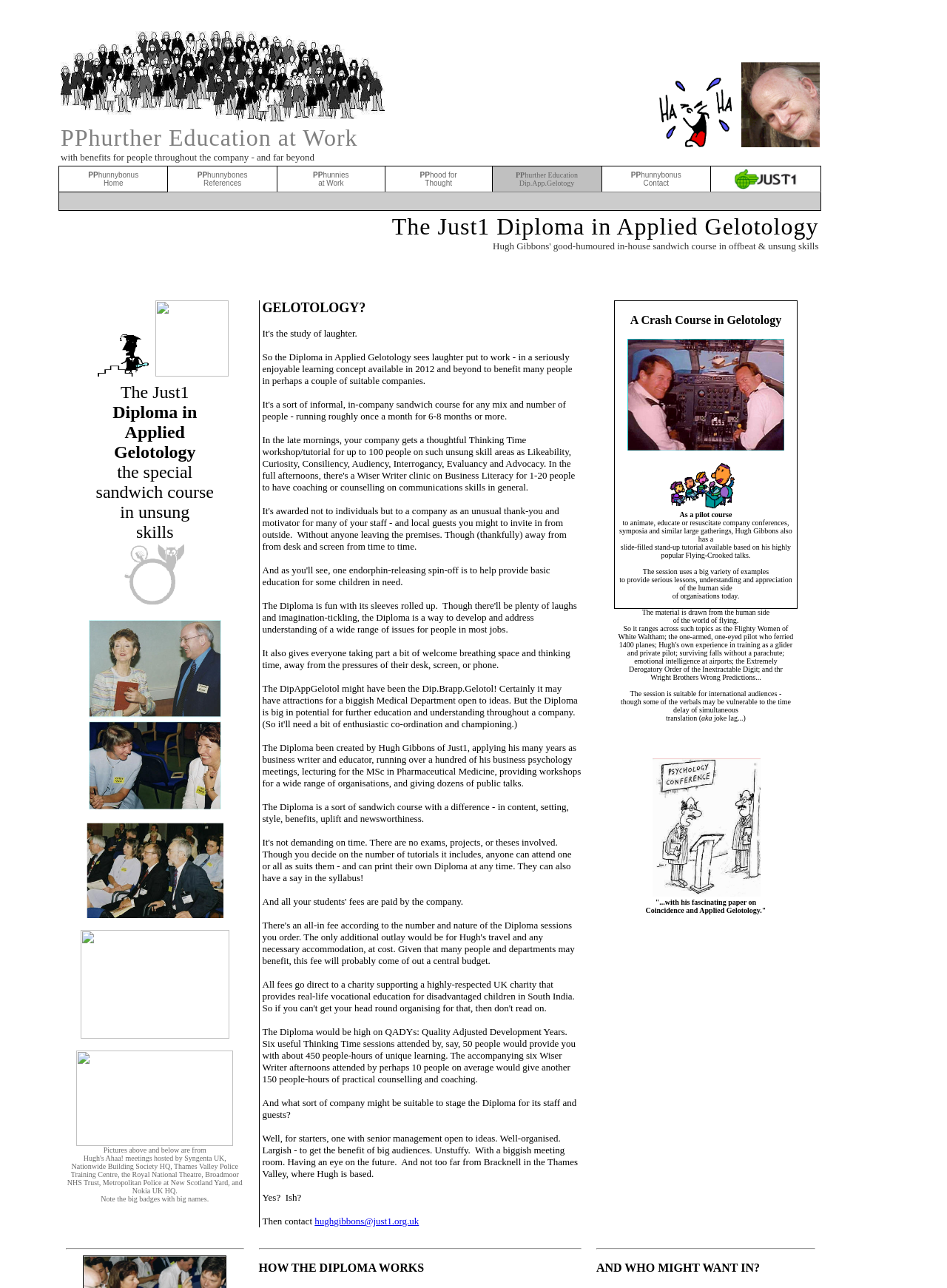From the element description PPhunnybones References, predict the bounding box coordinates of the UI element. The coordinates must be specified in the format (top-left x, top-left y, bottom-right x, bottom-right y) and should be within the 0 to 1 range.

[0.208, 0.13, 0.261, 0.146]